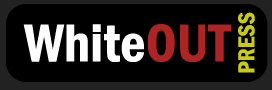Using the information in the image, give a comprehensive answer to the question: 
What is the color of the word 'OUT' in the logo?

The question asks about the color of the word 'OUT' in the logo. According to the caption, the word 'OUT' is styled in a striking red, which directly answers the question.